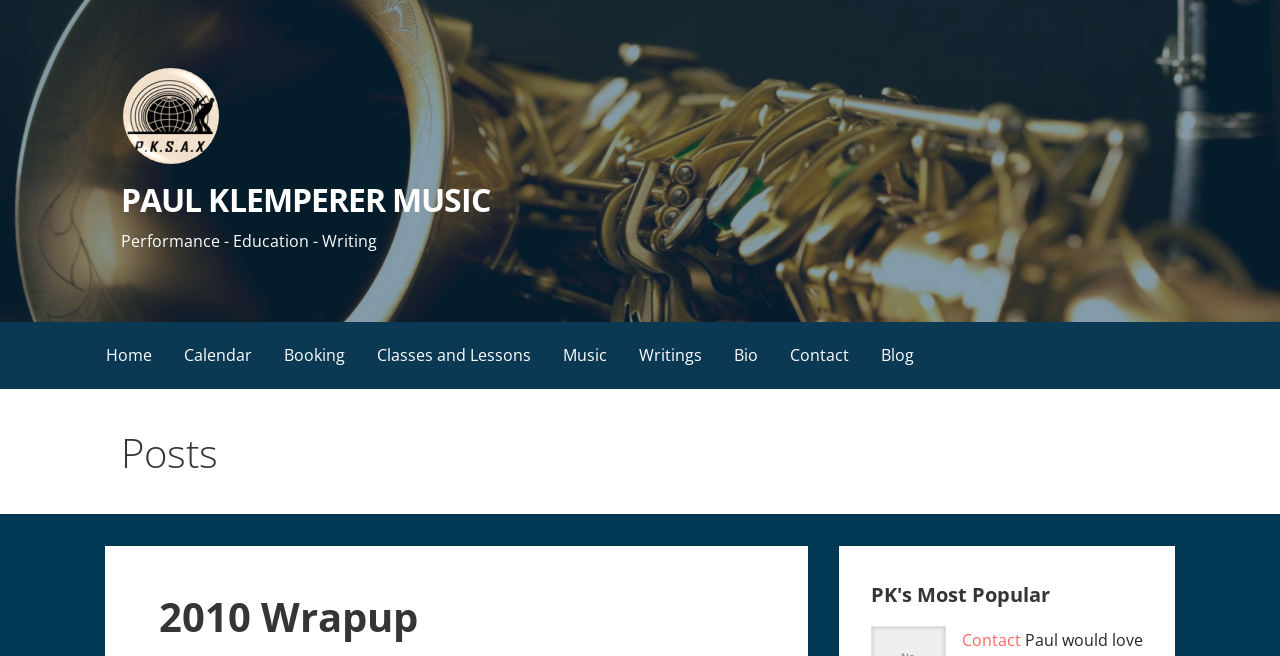How many headings are there on the webpage?
Please describe in detail the information shown in the image to answer the question.

I identified three headings on the webpage: 'Posts', '2010 Wrapup', and 'PK's Most Popular'.